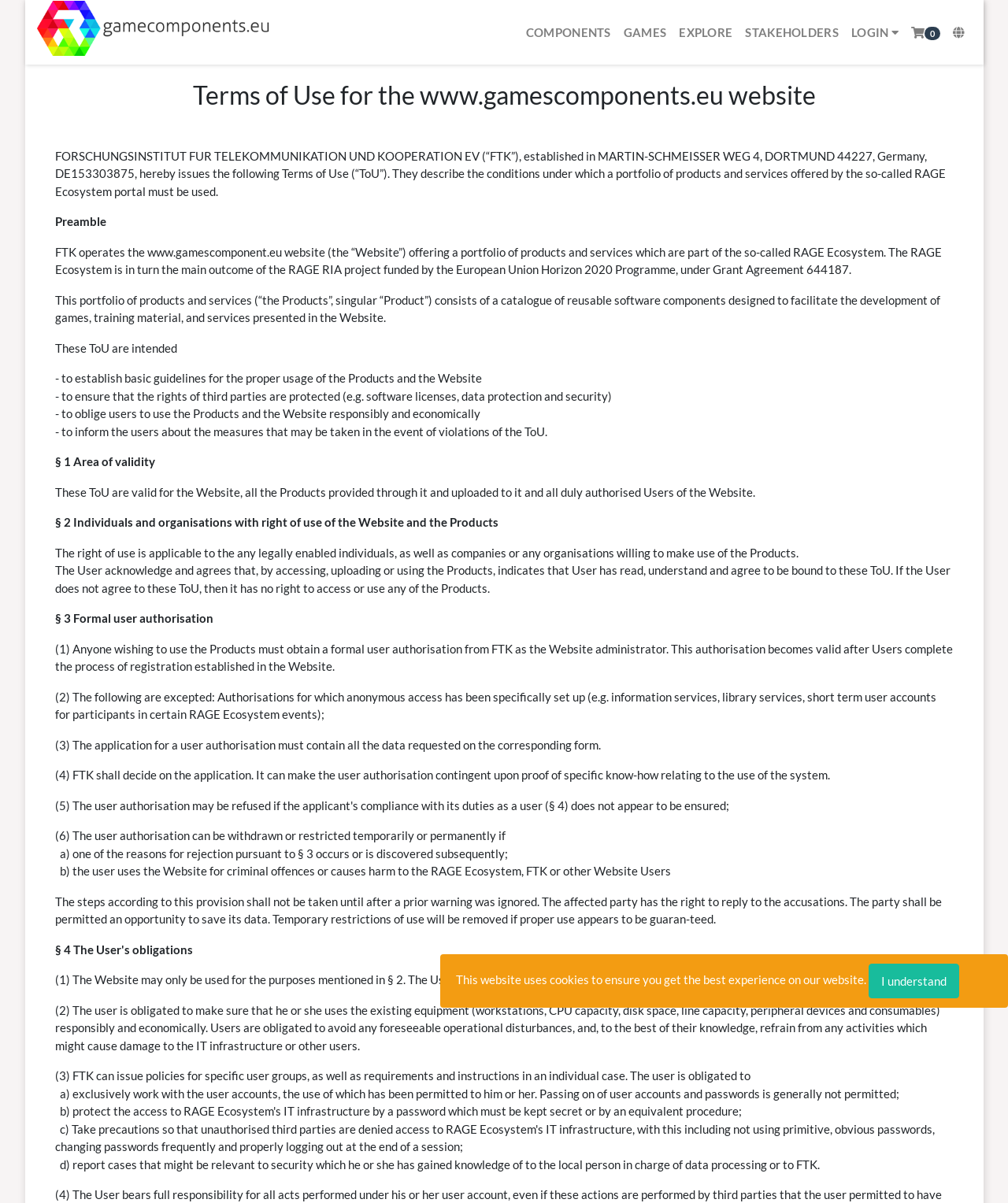What is the purpose of the user authorization?
Refer to the image and provide a thorough answer to the question.

The user authorization is necessary to access and utilize the products and services offered by the RAGE Ecosystem portal, including the reusable software components designed to facilitate the development of games, training material, and services.